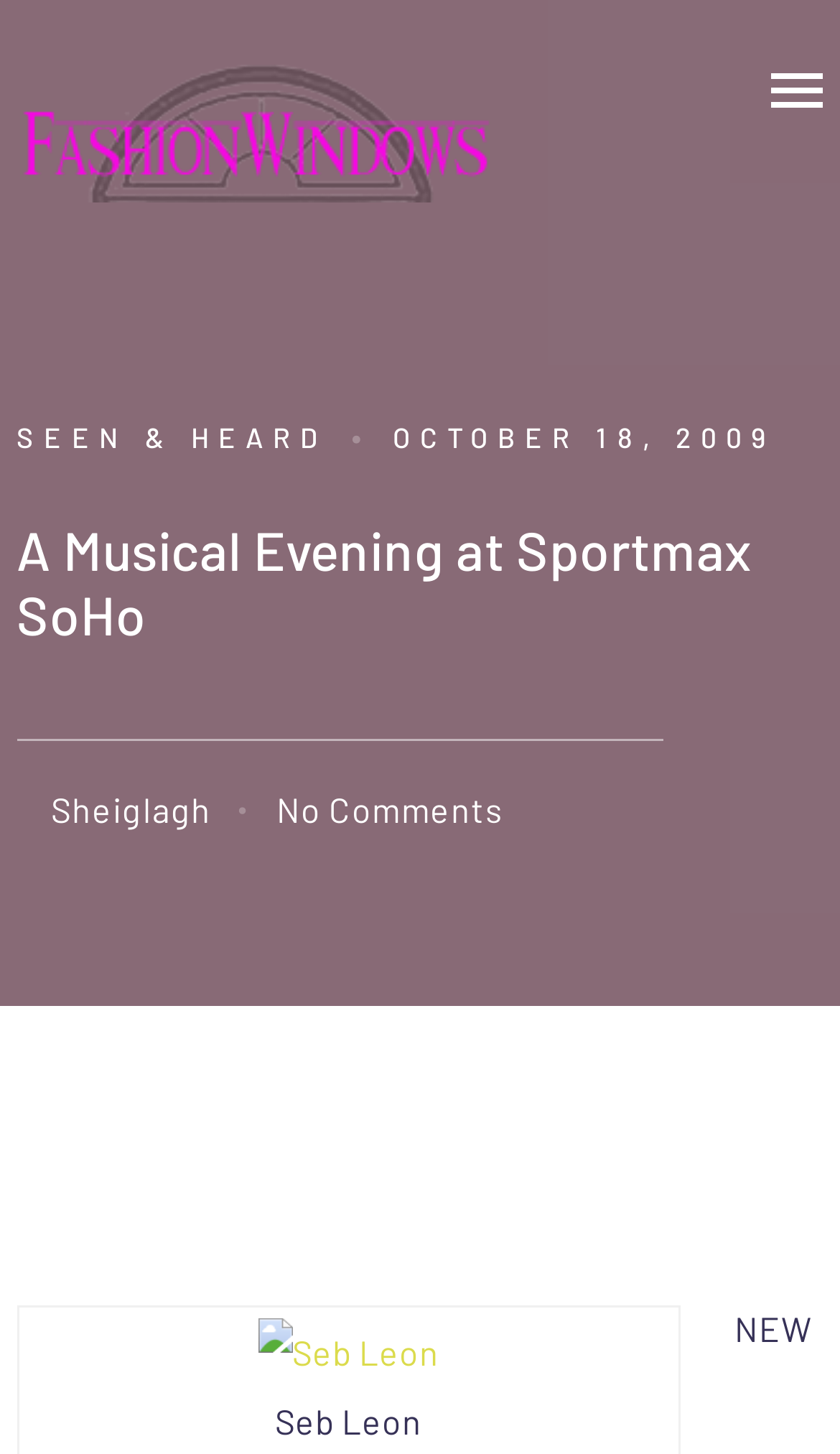Utilize the information from the image to answer the question in detail:
What is the date of the event?

I found the date of the event by looking at the static text element that says 'OCTOBER 18, 2009' which is located at the top of the webpage.